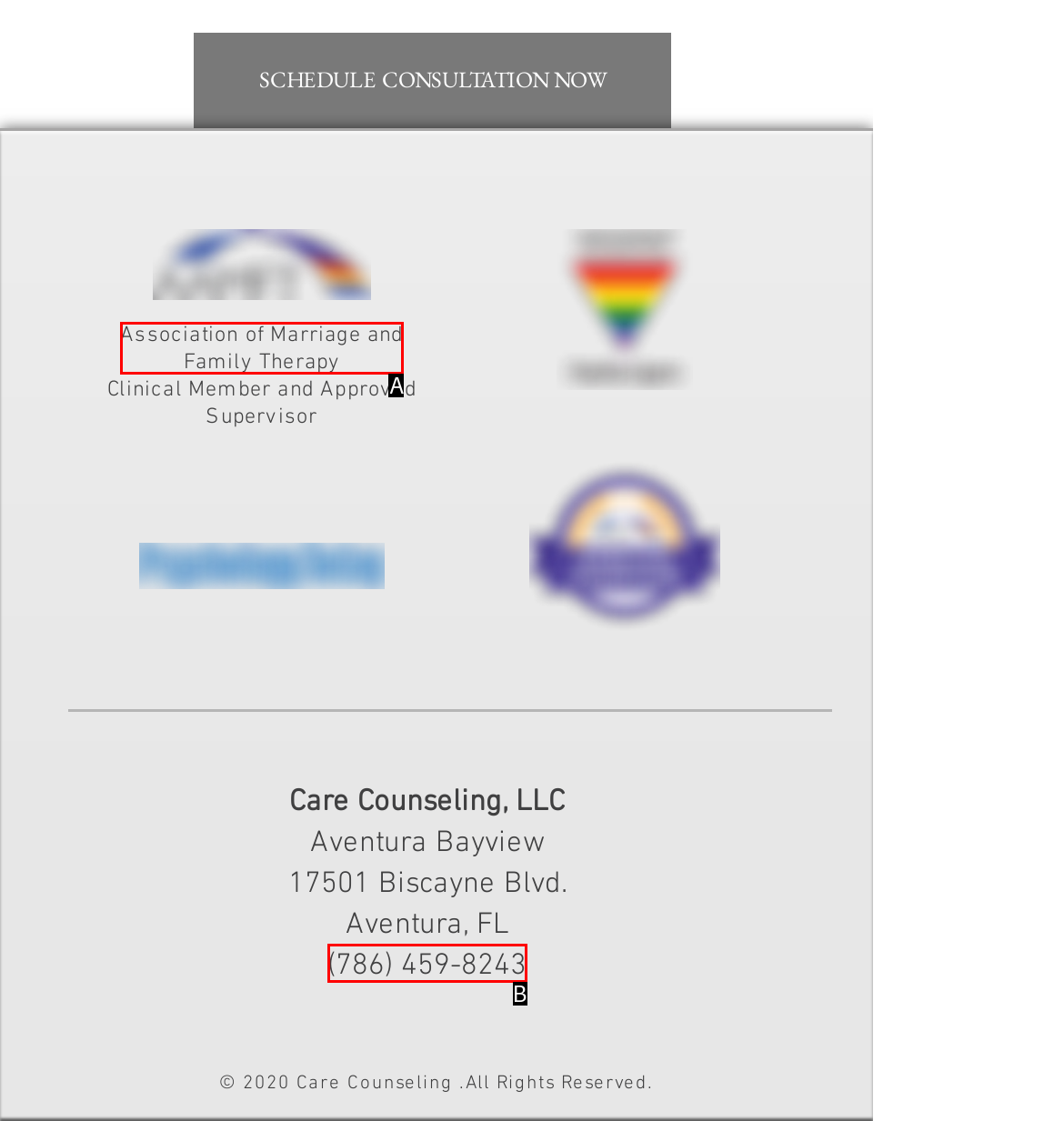Identify the letter that best matches this UI element description: (786) 459-8243
Answer with the letter from the given options.

B